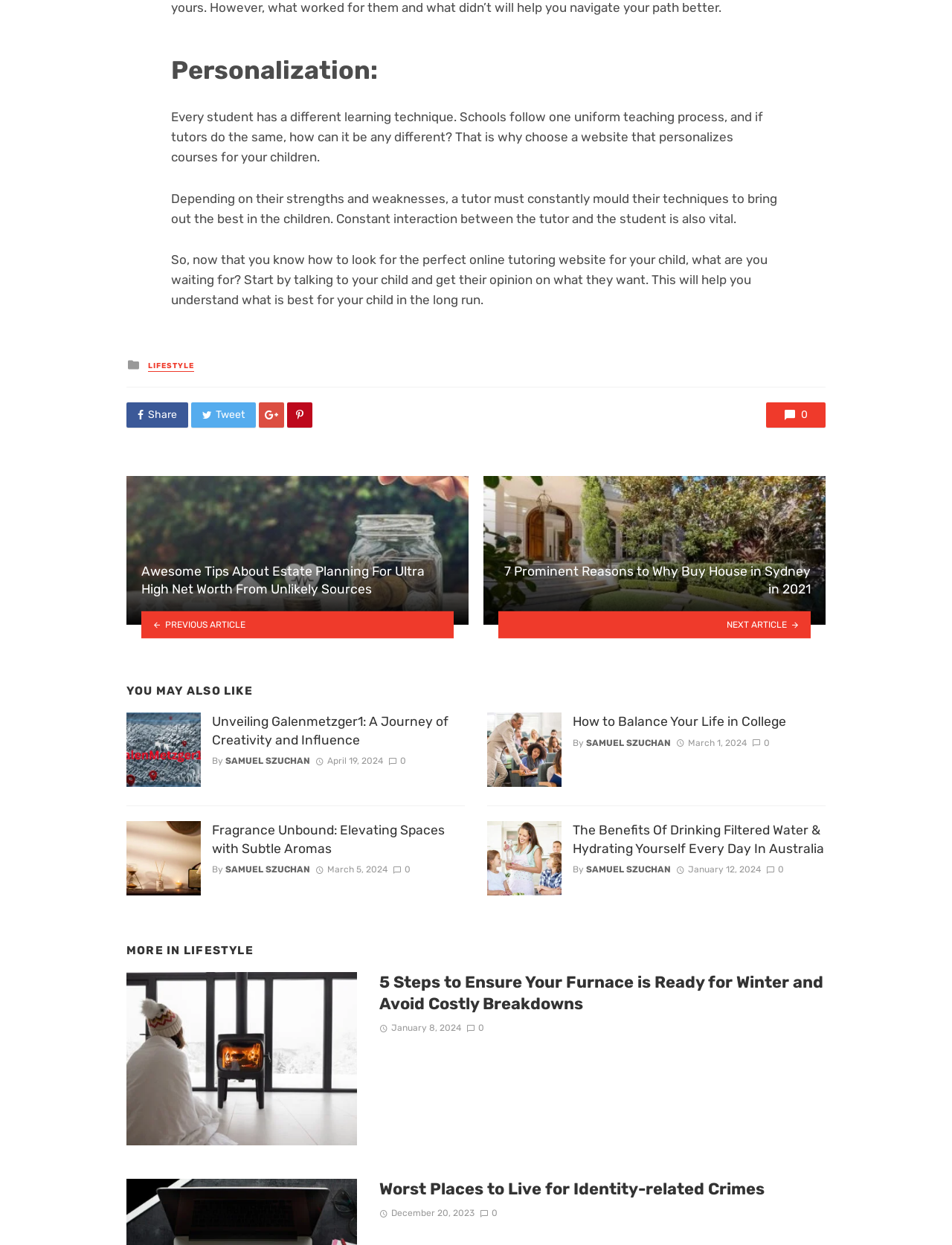Provide your answer in a single word or phrase: 
How many articles are listed under 'YOU MAY ALSO LIKE'?

4